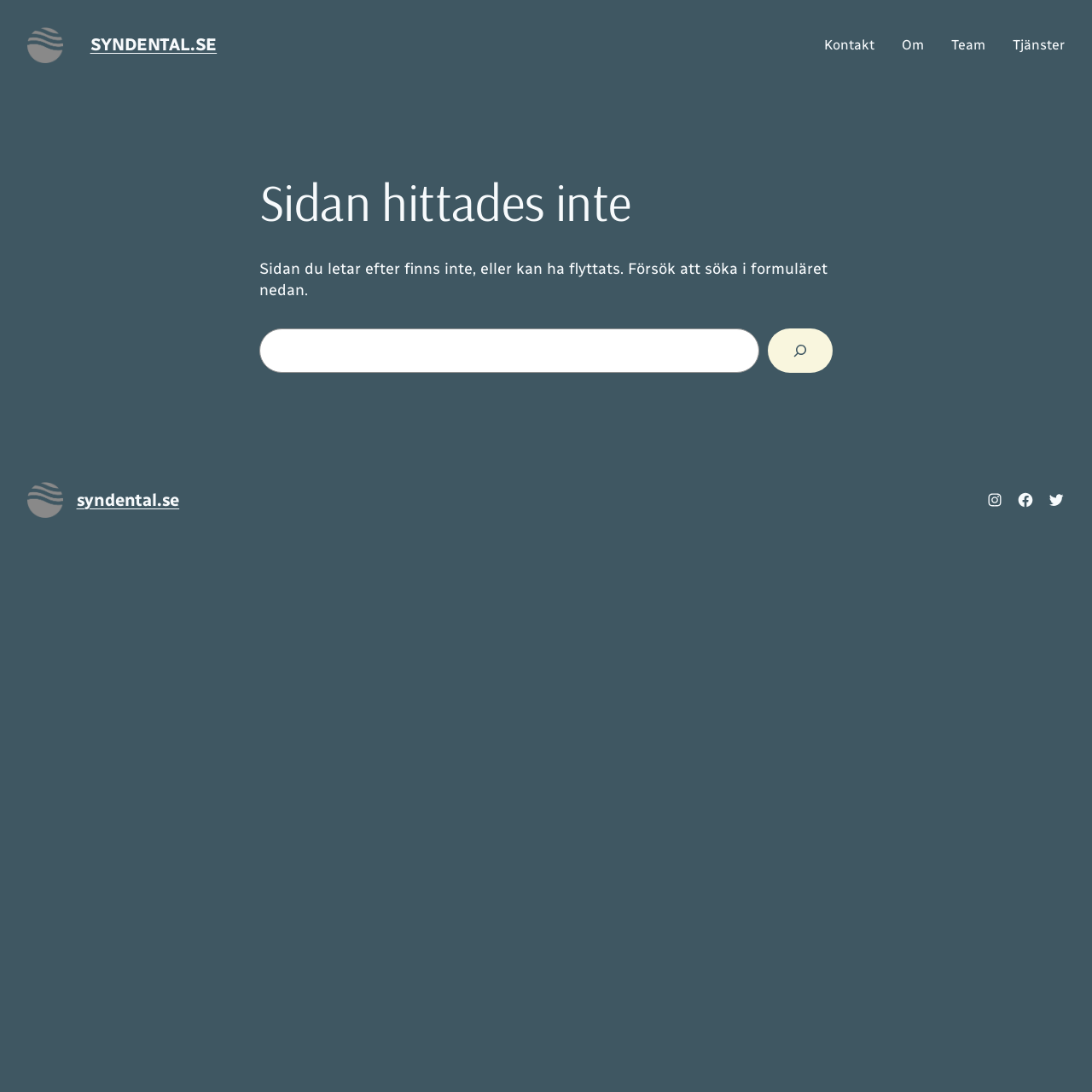Using the information shown in the image, answer the question with as much detail as possible: What is the error message displayed on the webpage?

The error message is displayed in the main content area of the webpage, and it says 'Sidan du letar efter finns inte, eller kan ha flyttats. Försök att söka i formuläret nedan.' which translates to 'The page you are looking for does not exist, or may have been moved. Try searching in the form below.' This suggests that the user has encountered an error while trying to access a page on the website.